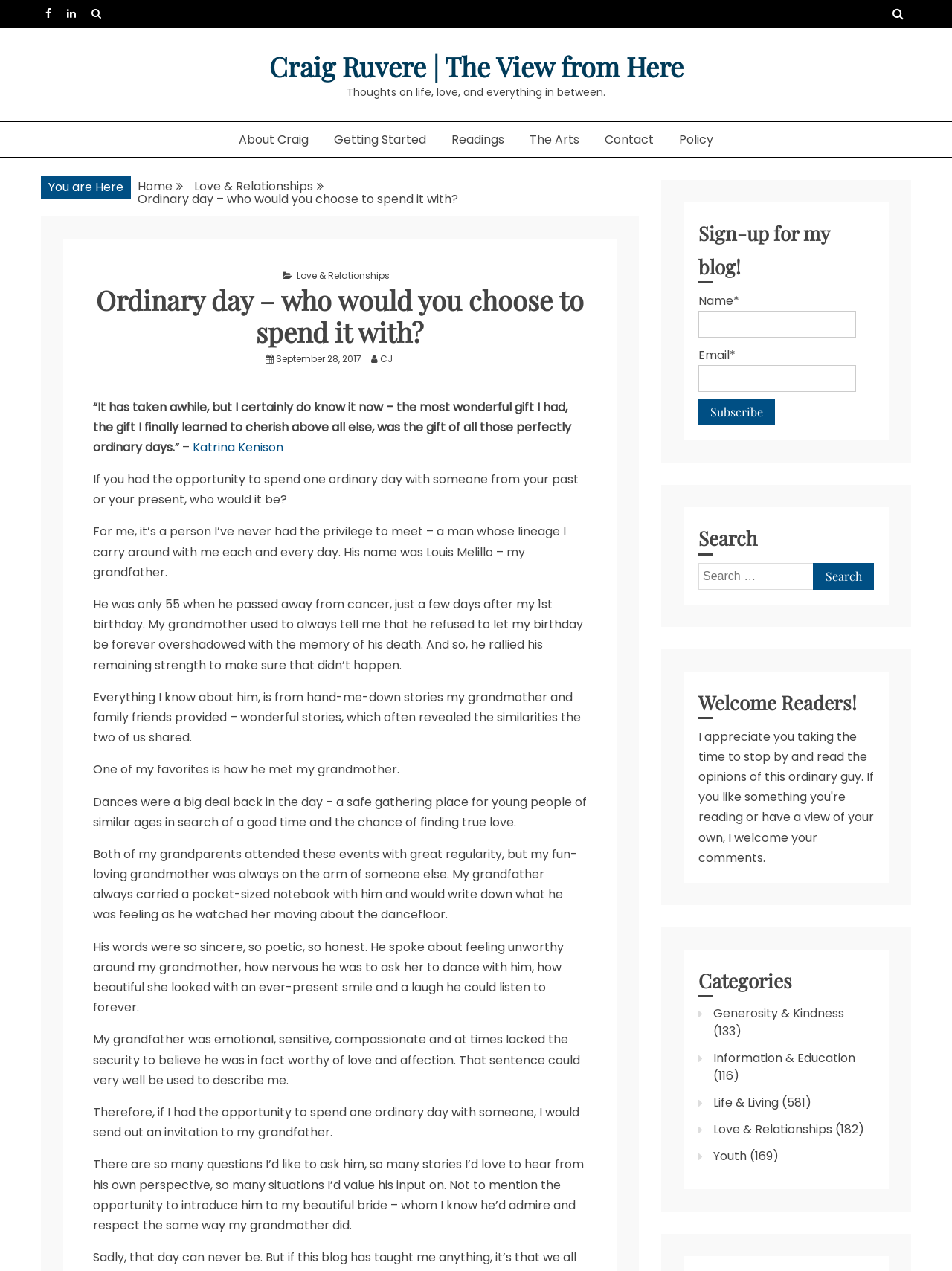Identify the bounding box coordinates of the region that should be clicked to execute the following instruction: "Subscribe to the blog".

[0.734, 0.314, 0.814, 0.335]